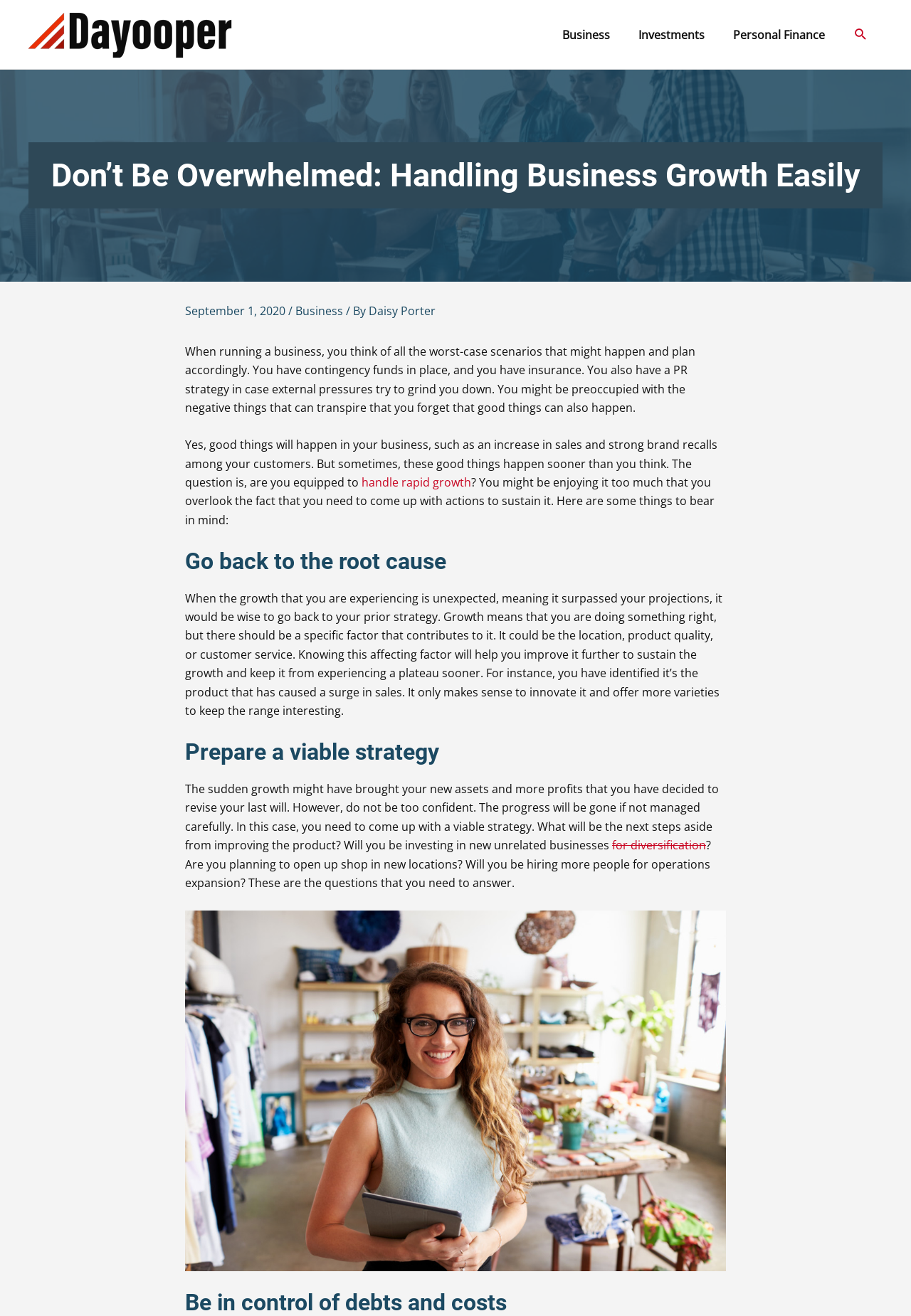Identify the bounding box for the element characterized by the following description: "Gallery Lavelle".

None